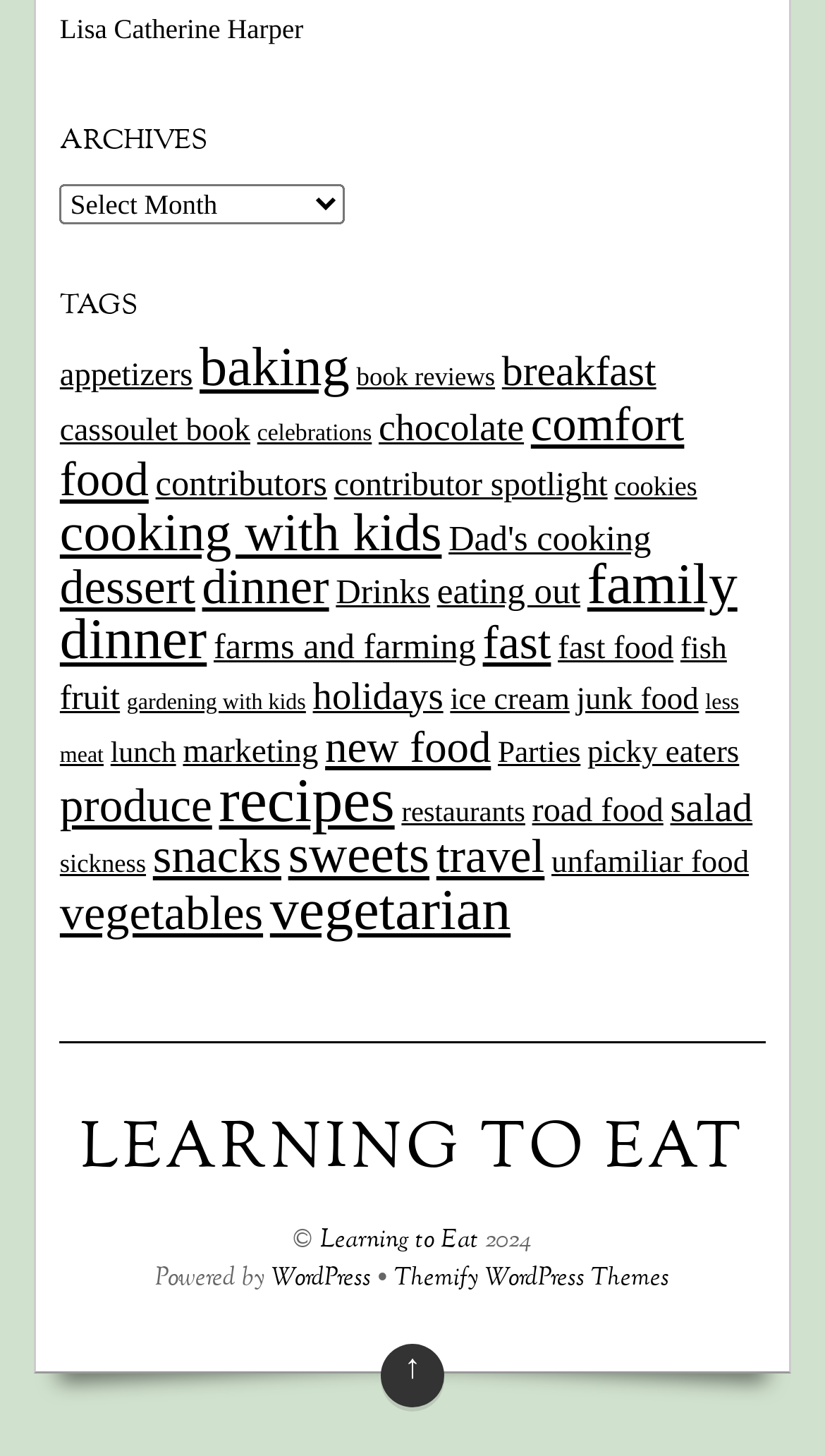Please identify the bounding box coordinates of the element's region that should be clicked to execute the following instruction: "go to 'TAGS'". The bounding box coordinates must be four float numbers between 0 and 1, i.e., [left, top, right, bottom].

[0.073, 0.2, 0.927, 0.222]